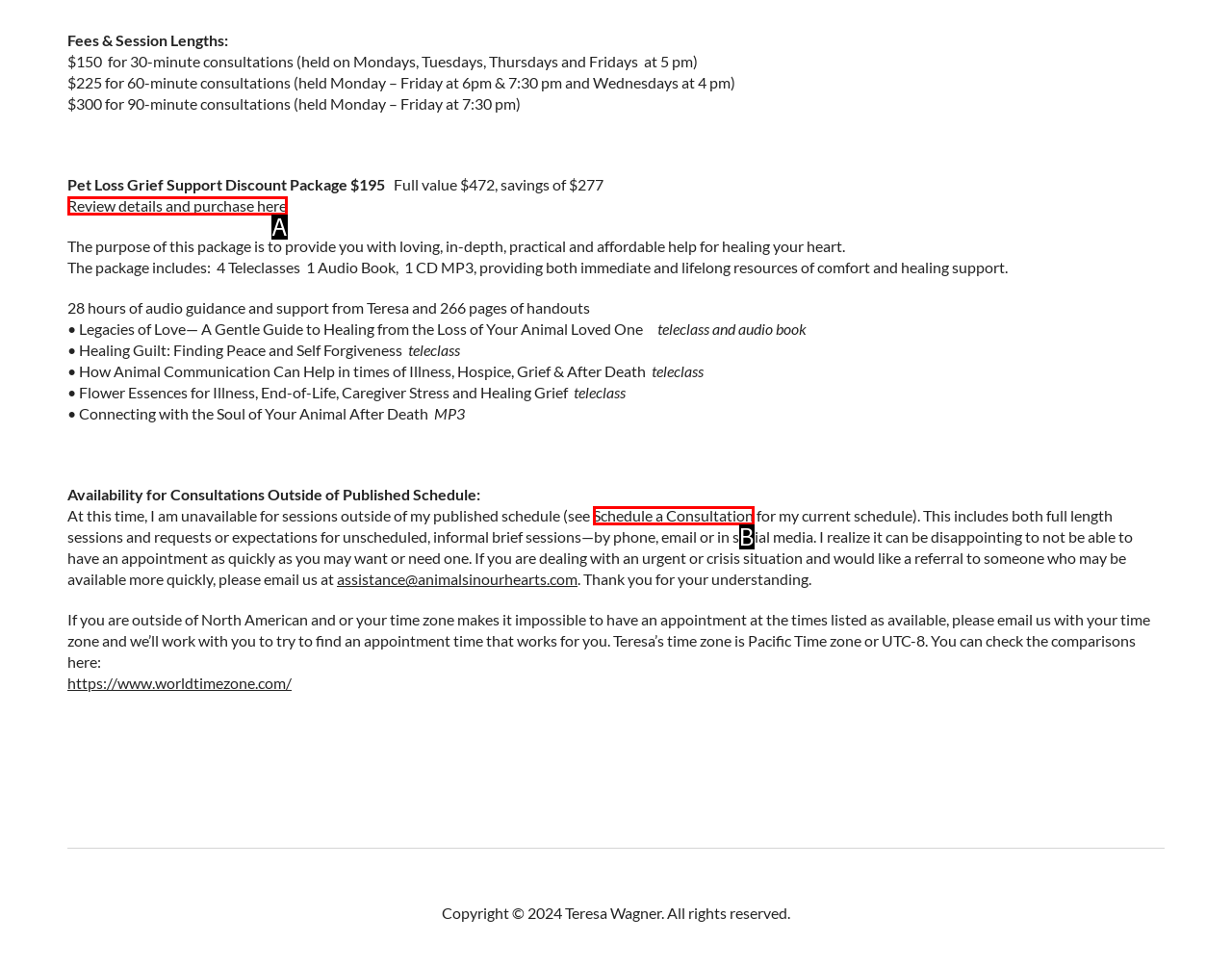Identify the HTML element that best matches the description: Schedule a Consultation. Provide your answer by selecting the corresponding letter from the given options.

B